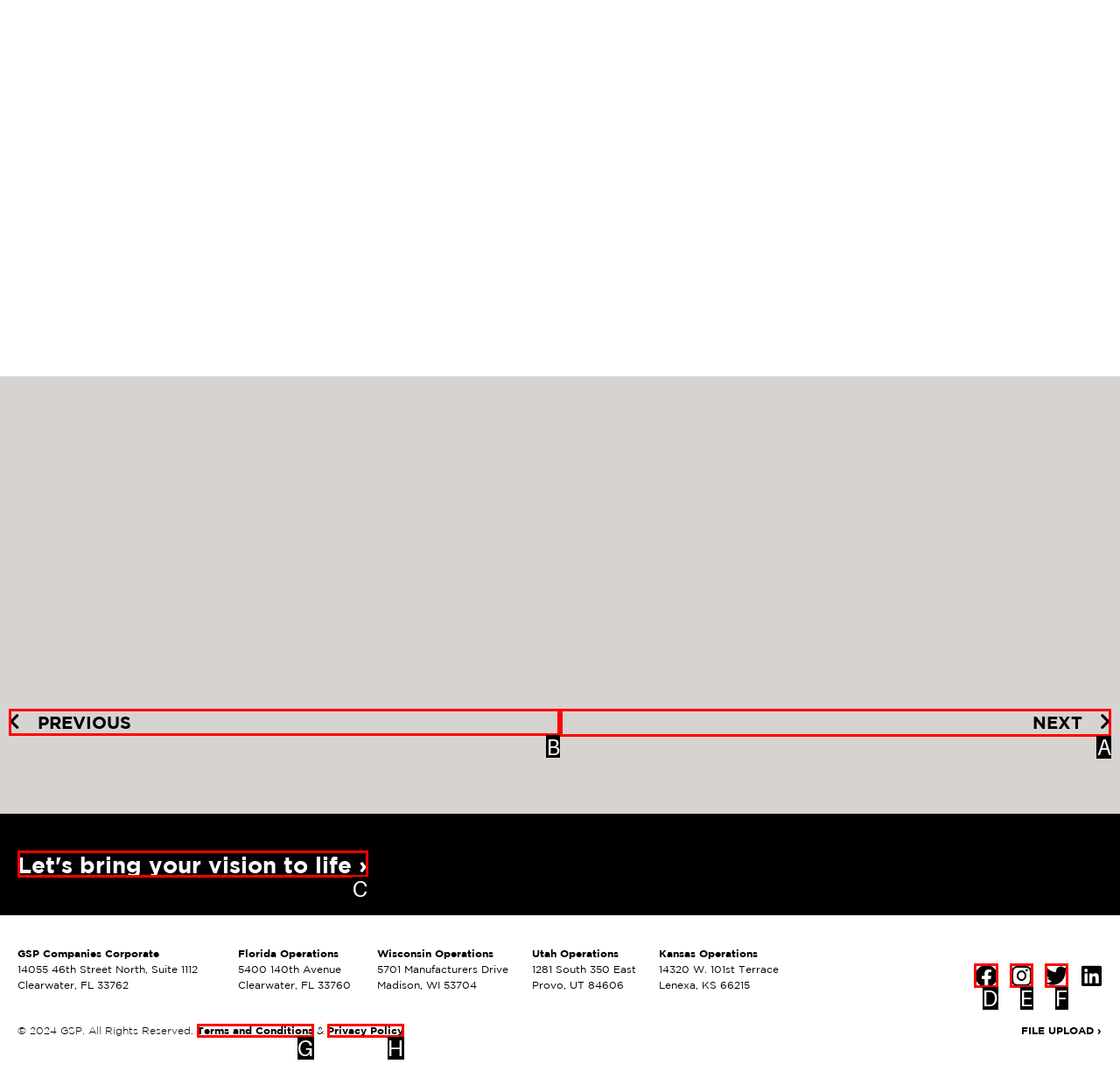For the task "go to next page", which option's letter should you click? Answer with the letter only.

A